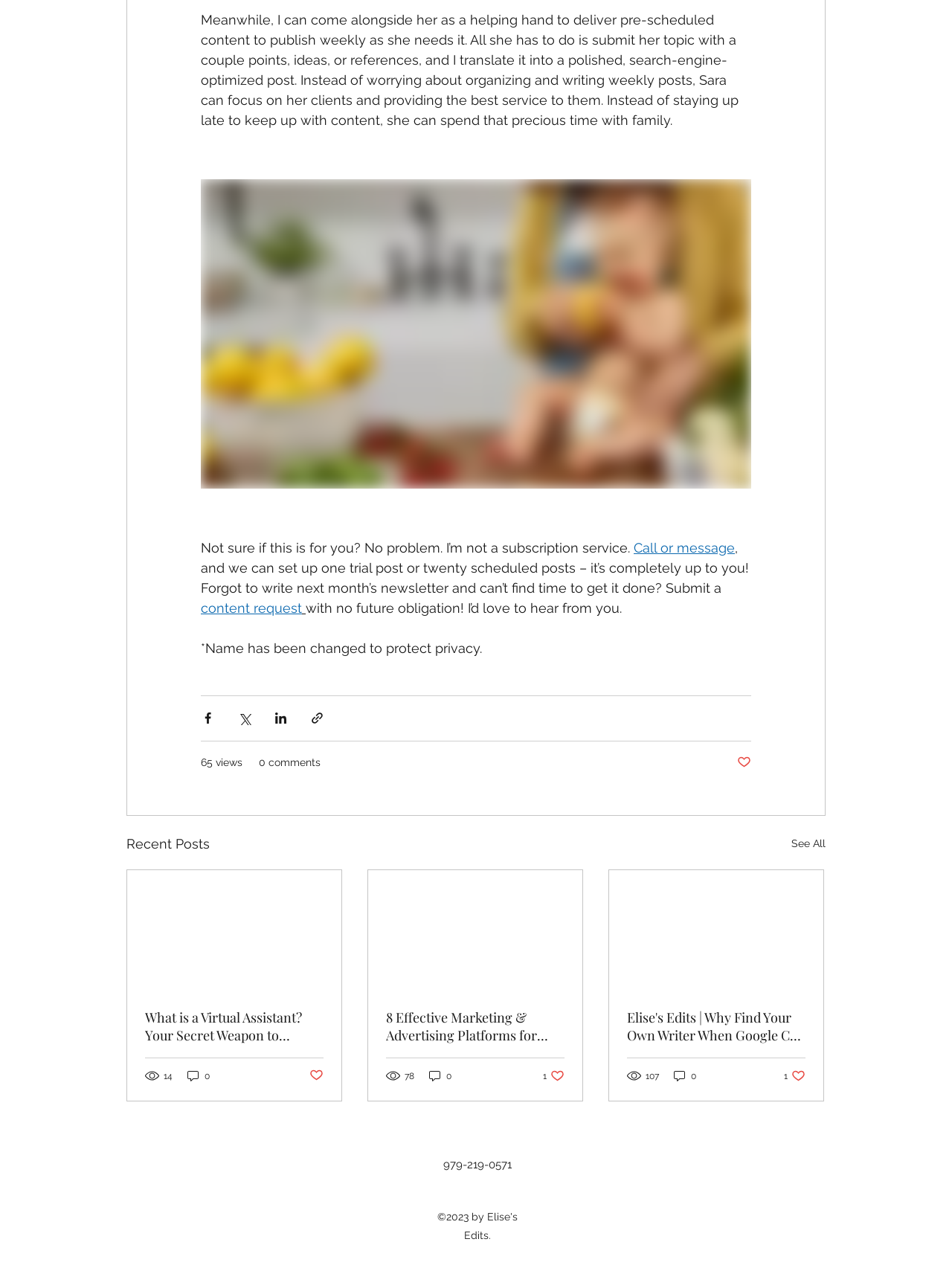Please find the bounding box coordinates of the clickable region needed to complete the following instruction: "Click the 'writing for small business' button". The bounding box coordinates must consist of four float numbers between 0 and 1, i.e., [left, top, right, bottom].

[0.211, 0.141, 0.789, 0.384]